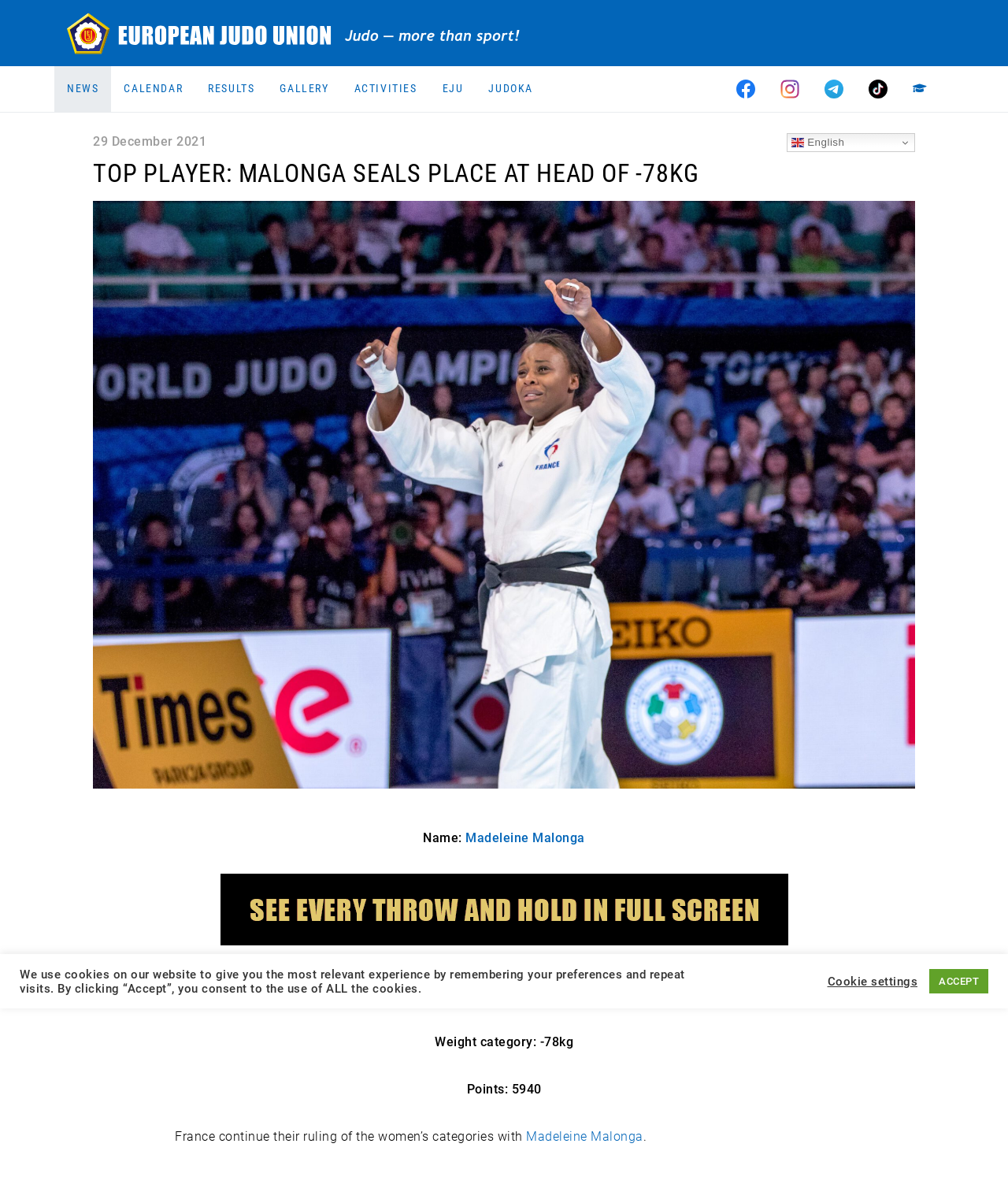Give a short answer to this question using one word or a phrase:
What is the weight category of the judoka?

-78kg